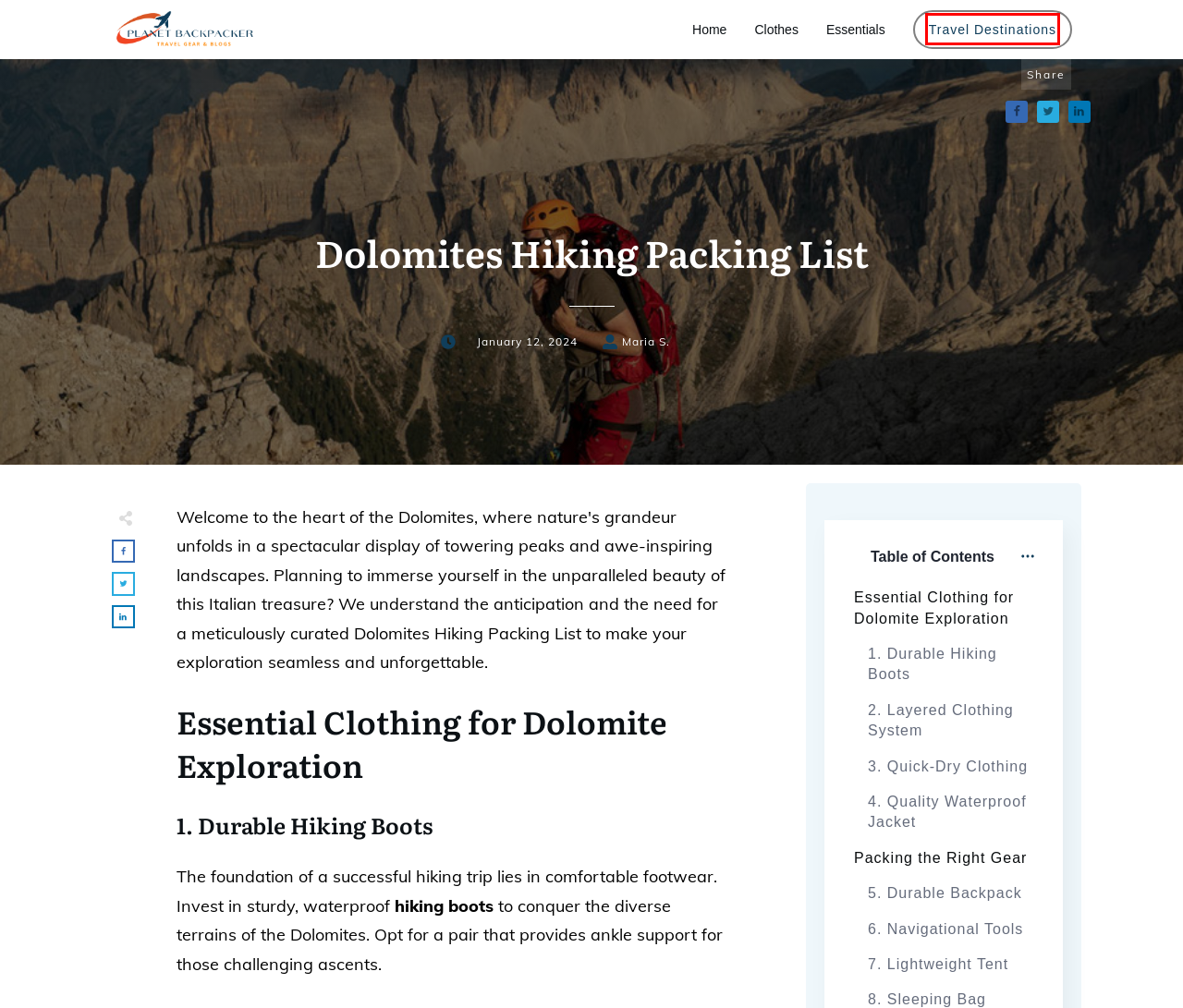Look at the given screenshot of a webpage with a red rectangle bounding box around a UI element. Pick the description that best matches the new webpage after clicking the element highlighted. The descriptions are:
A. Non touristy things to do in new york | Planet Backpacker
B. Privacy Policy | Planet Backpacker
C. Travel Destinations | Planet Backpacker
D. Essentials | Planet Backpacker
E. Relaxing things to do in new york city | Planet Backpacker
F. Clothes | Planet Backpacker
G. Travel Gear & Blogs
H. What to Wear in Milan | Planet Backpacker

C